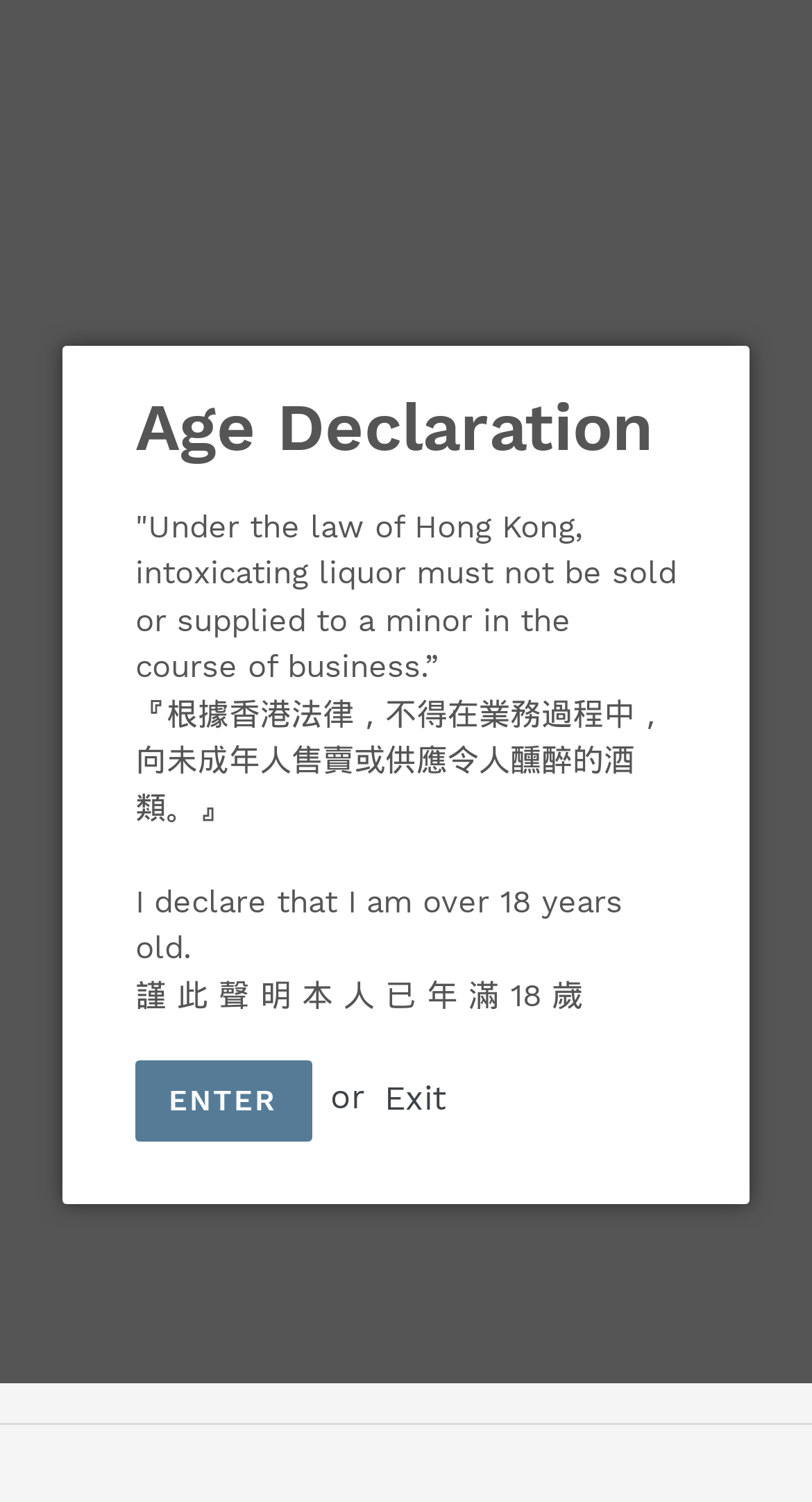What are the quick links available?
Please respond to the question with as much detail as possible.

In the quick links section, there are three links available: 'About Us', 'Delivery and Return Policy', and 'Contact Us' which provide quick access to these specific pages.